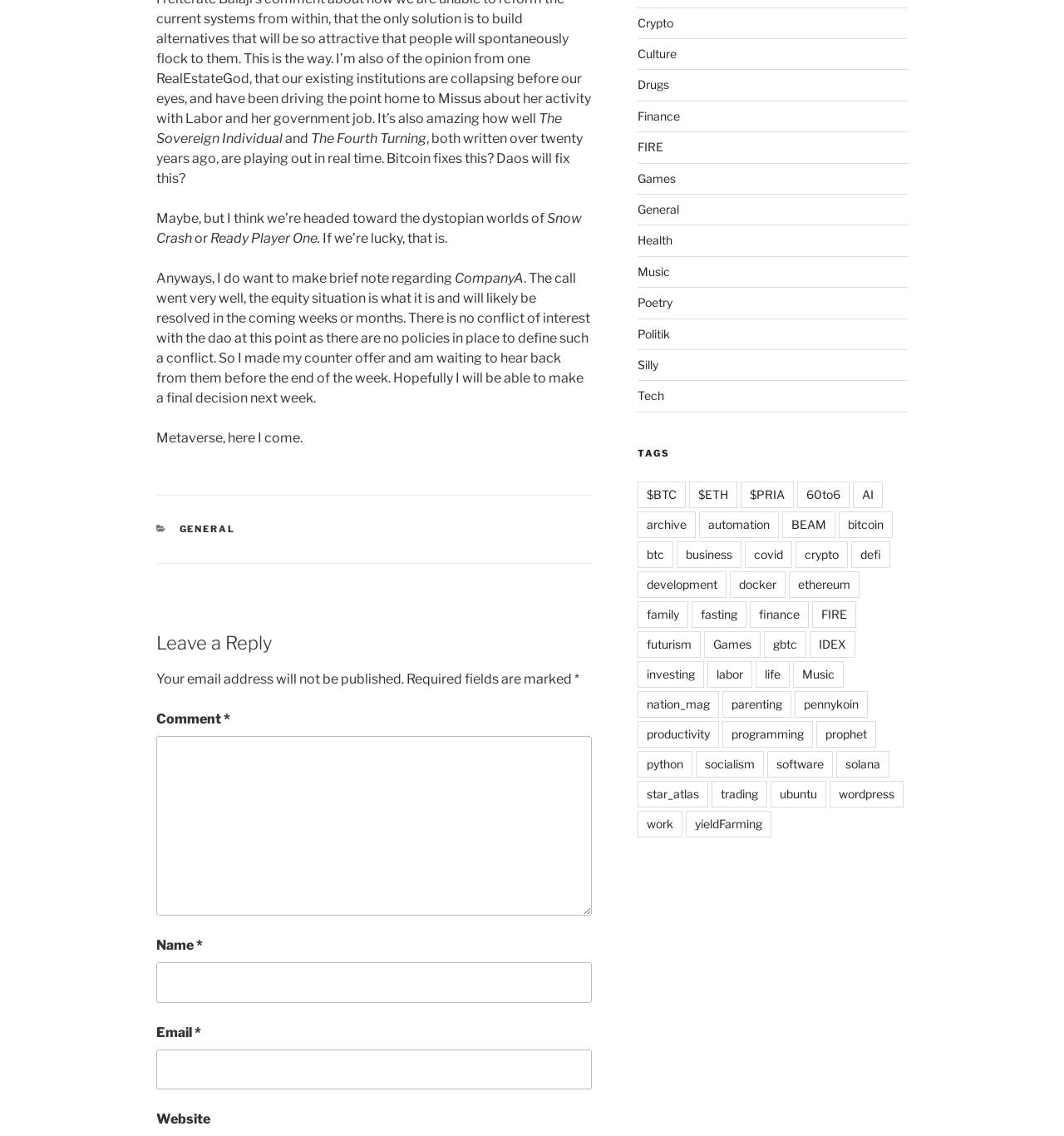What is the name of the company mentioned?
Provide a concise answer using a single word or phrase based on the image.

CompanyA